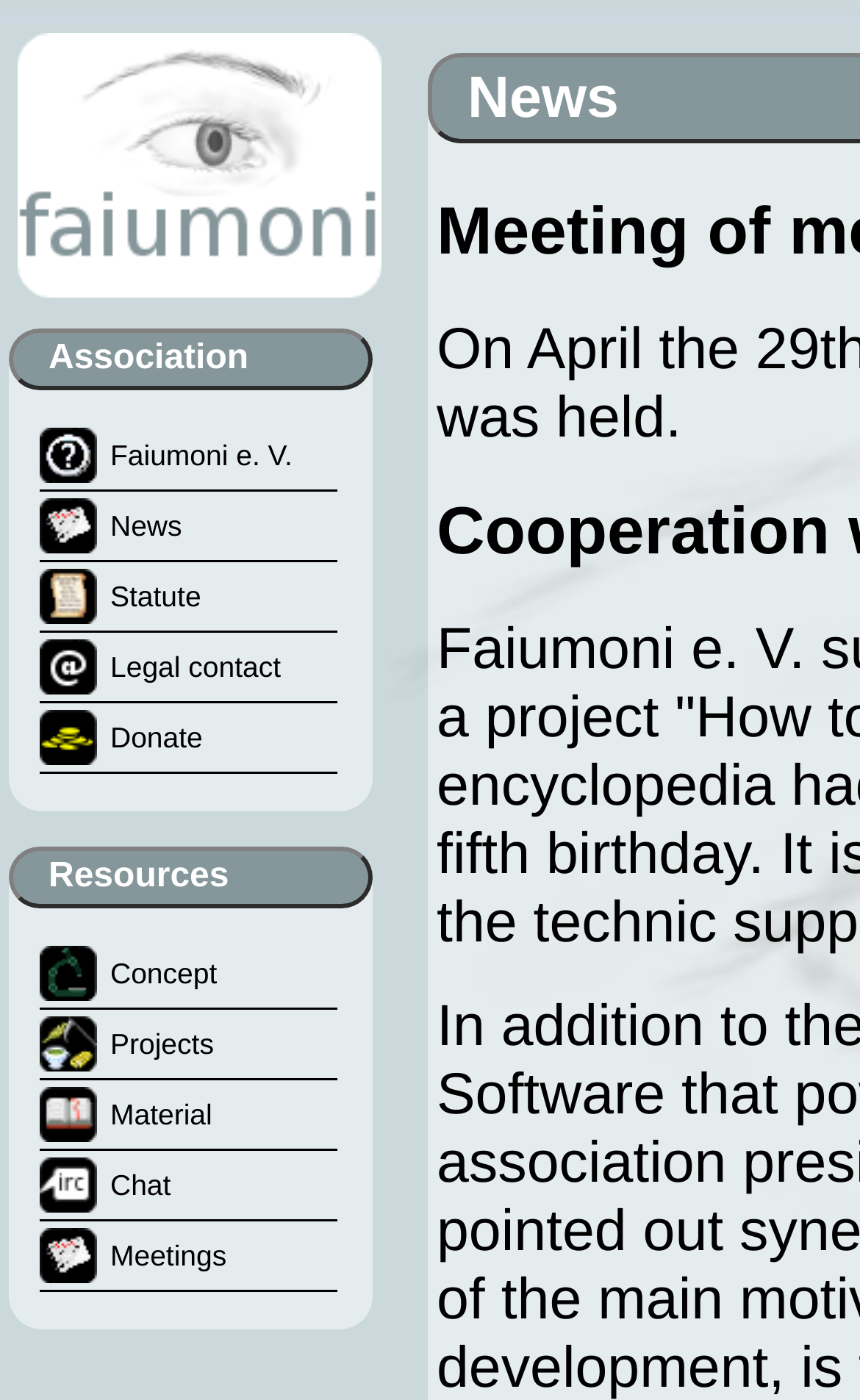Please identify the bounding box coordinates of the element I need to click to follow this instruction: "visit the association page".

[0.056, 0.243, 0.289, 0.269]